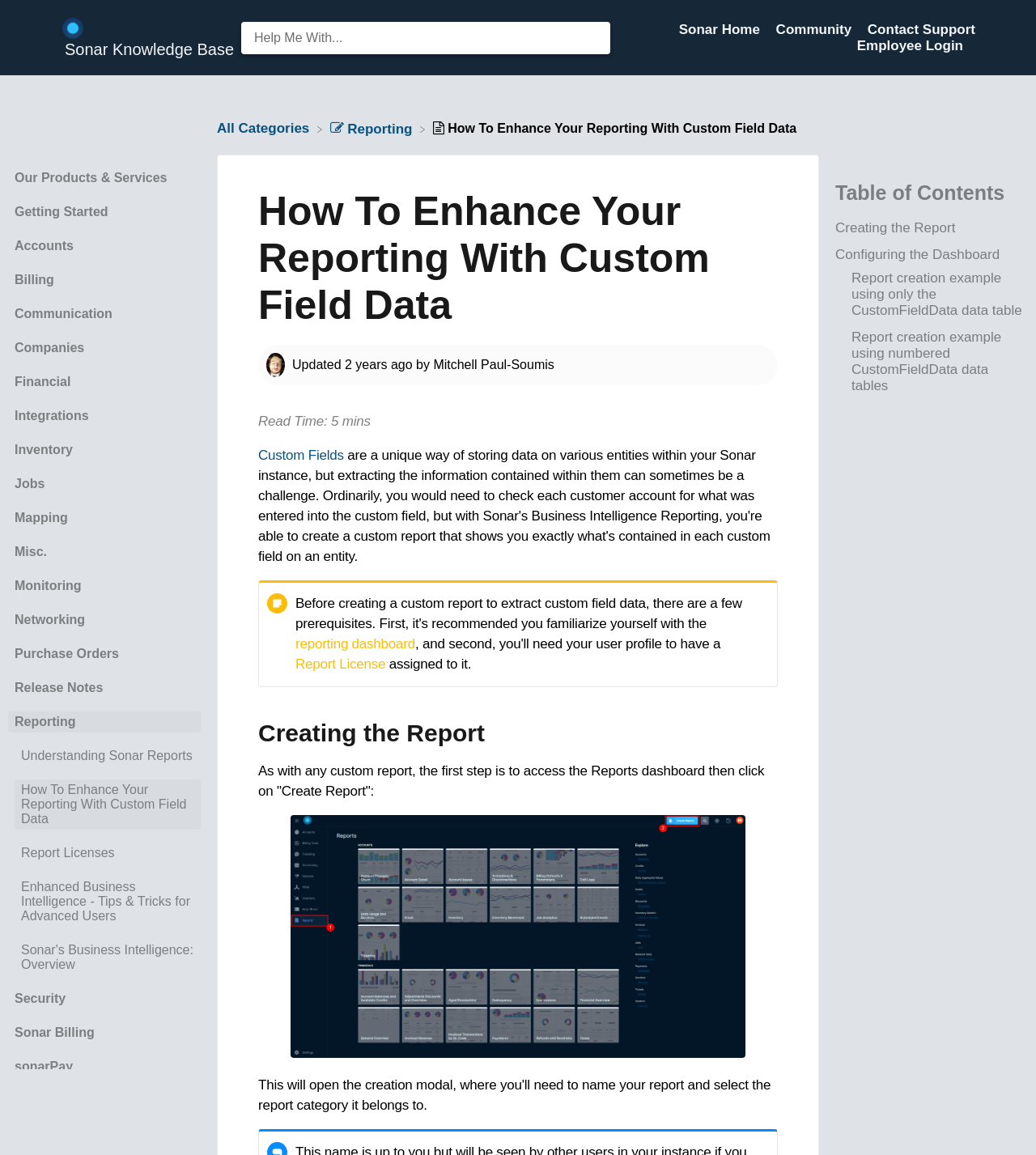Articulate a complete and detailed caption of the webpage elements.

This webpage is from the Sonar Knowledge Base, and its main topic is "How To Enhance Your Reporting With Custom Field Data". 

At the top of the page, there is a header section with a logo of Sonar Knowledge Base on the left and a search bar on the right. Below the header, there are several navigation links, including "Sonar Home", "Community", "Contact Support", and "Employee Login". 

On the left side of the page, there is a list of categories, including "Our Products & Services", "Getting Started", "Accounts", and many others. Each category has a dropdown list of related articles. 

In the main content area, there is a table of contents on the right side, which lists the sections of the article, including "Creating the Report", "Configuring the Dashboard", and others. 

The article itself is divided into sections, each with a heading and a brief description. The author of the article is Mitchell Paul-Soumis, and it was updated 2 years ago.